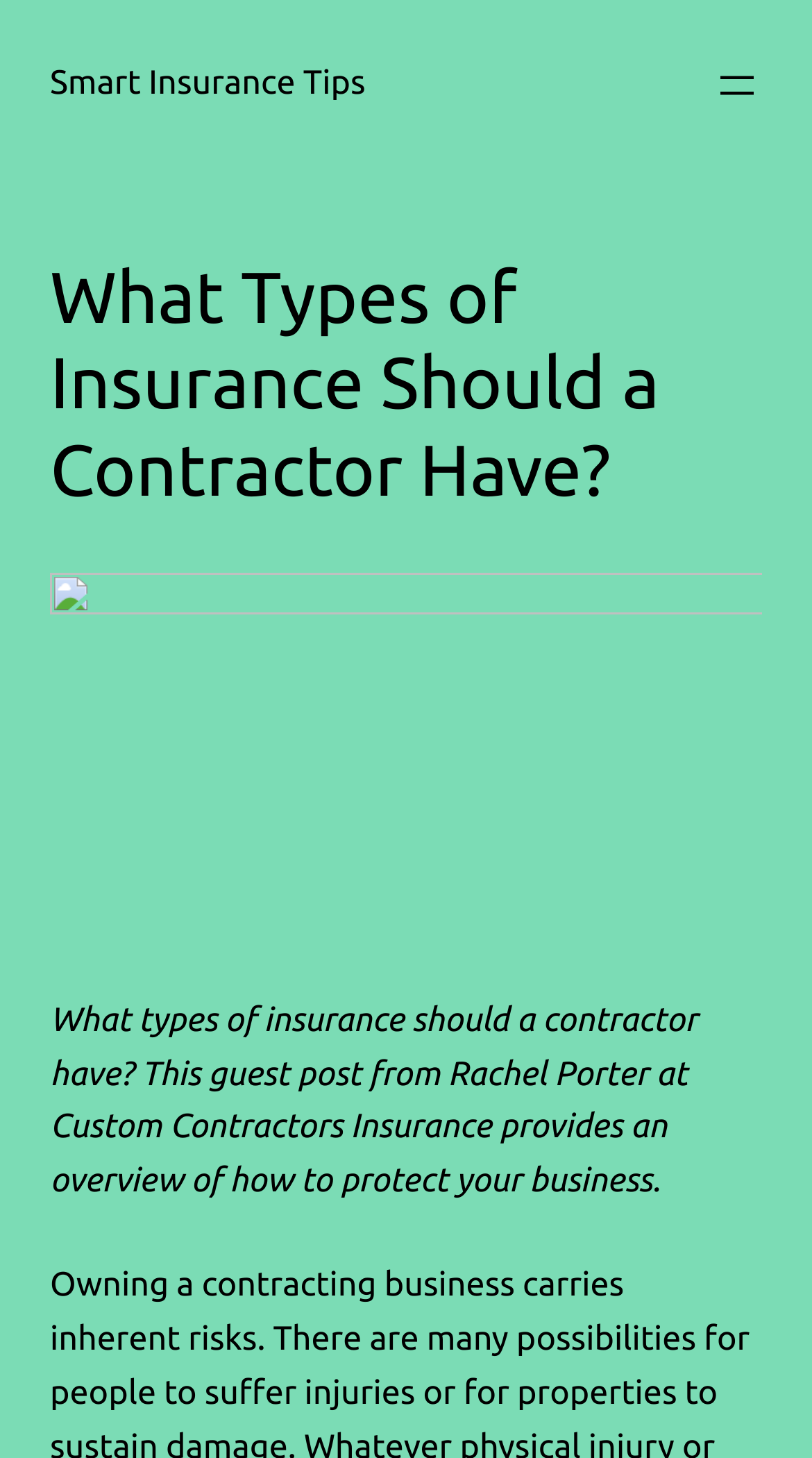Find the bounding box coordinates for the HTML element described in this sentence: "Smart Insurance Tips". Provide the coordinates as four float numbers between 0 and 1, in the format [left, top, right, bottom].

[0.062, 0.045, 0.45, 0.071]